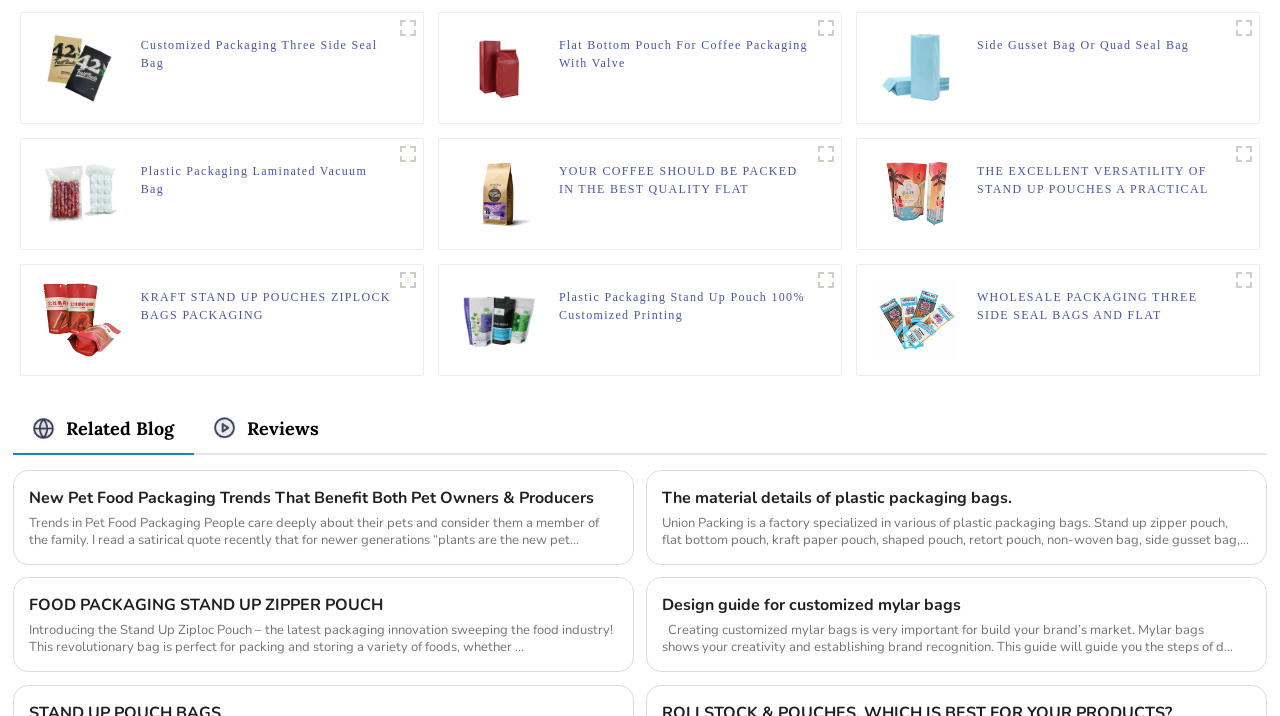Based on the element description Eleven Mass Media, identify the bounding box coordinates for the UI element. The coordinates should be in the format (top-left x, top-left y, bottom-right x, bottom-right y) and within the 0 to 1 range.

None